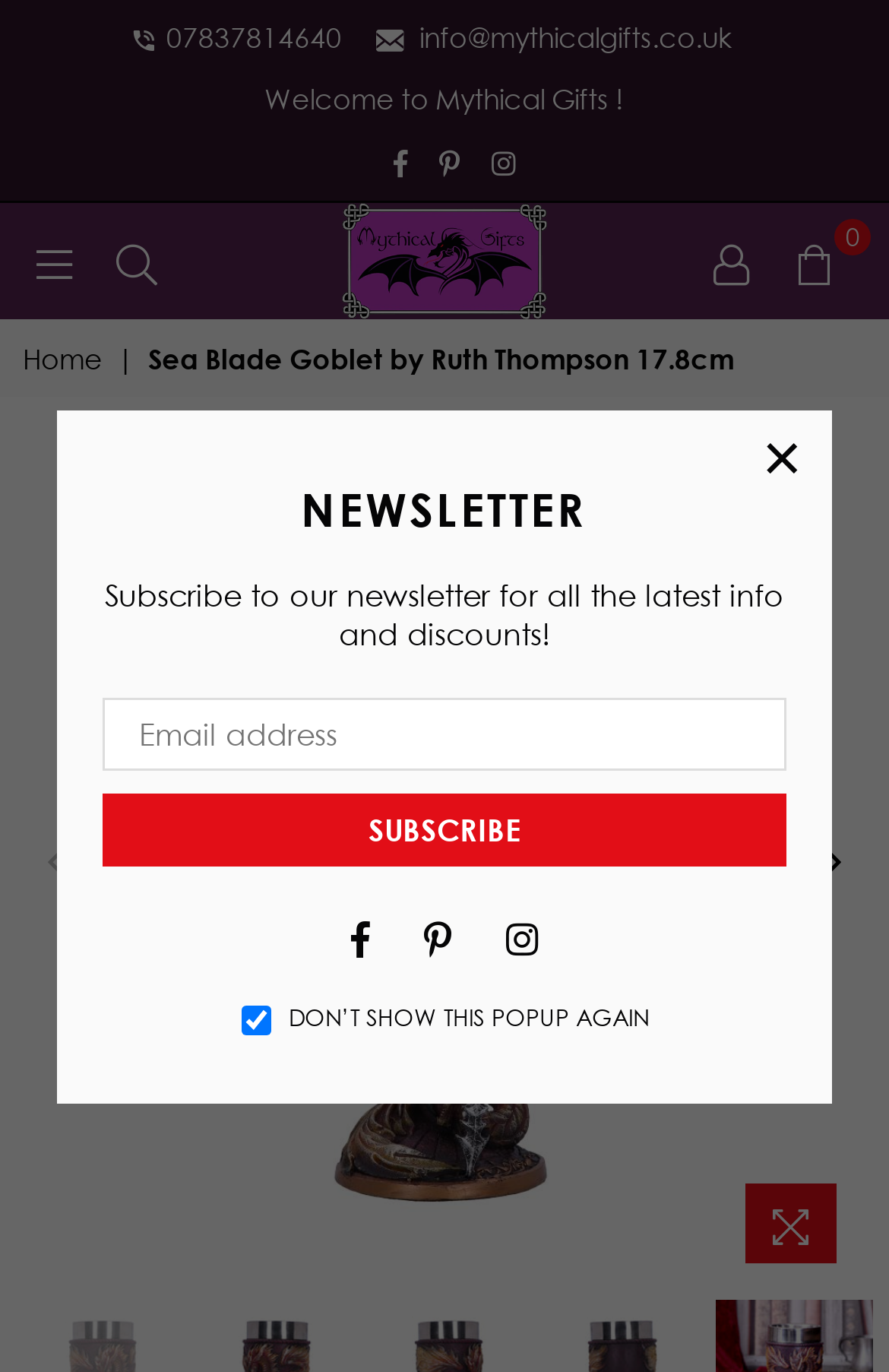Using floating point numbers between 0 and 1, provide the bounding box coordinates in the format (top-left x, top-left y, bottom-right x, bottom-right y). Locate the UI element described here: Zoom Image

[0.838, 0.863, 0.941, 0.922]